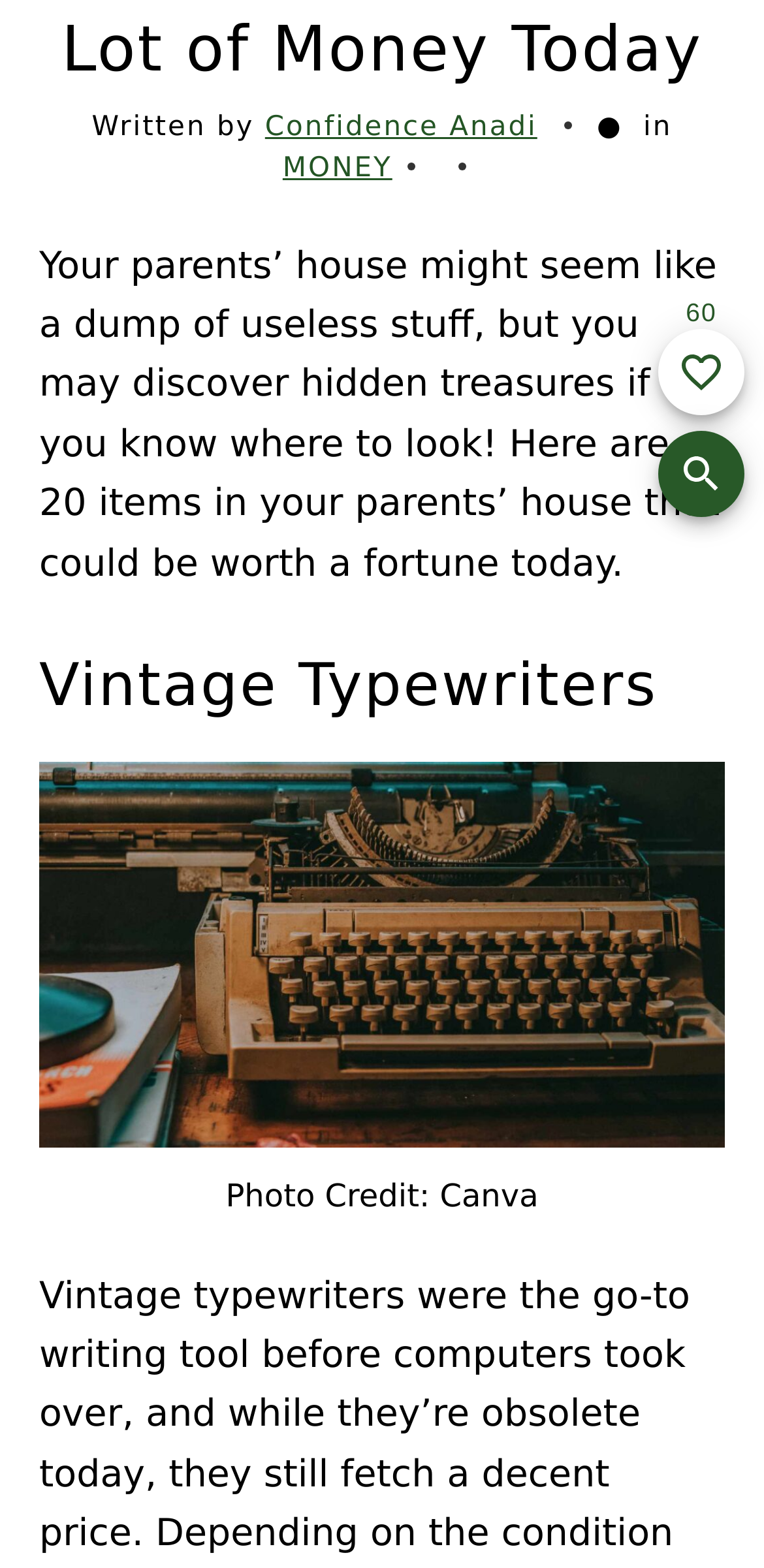Please find the bounding box for the UI element described by: "Industry Insights".

None